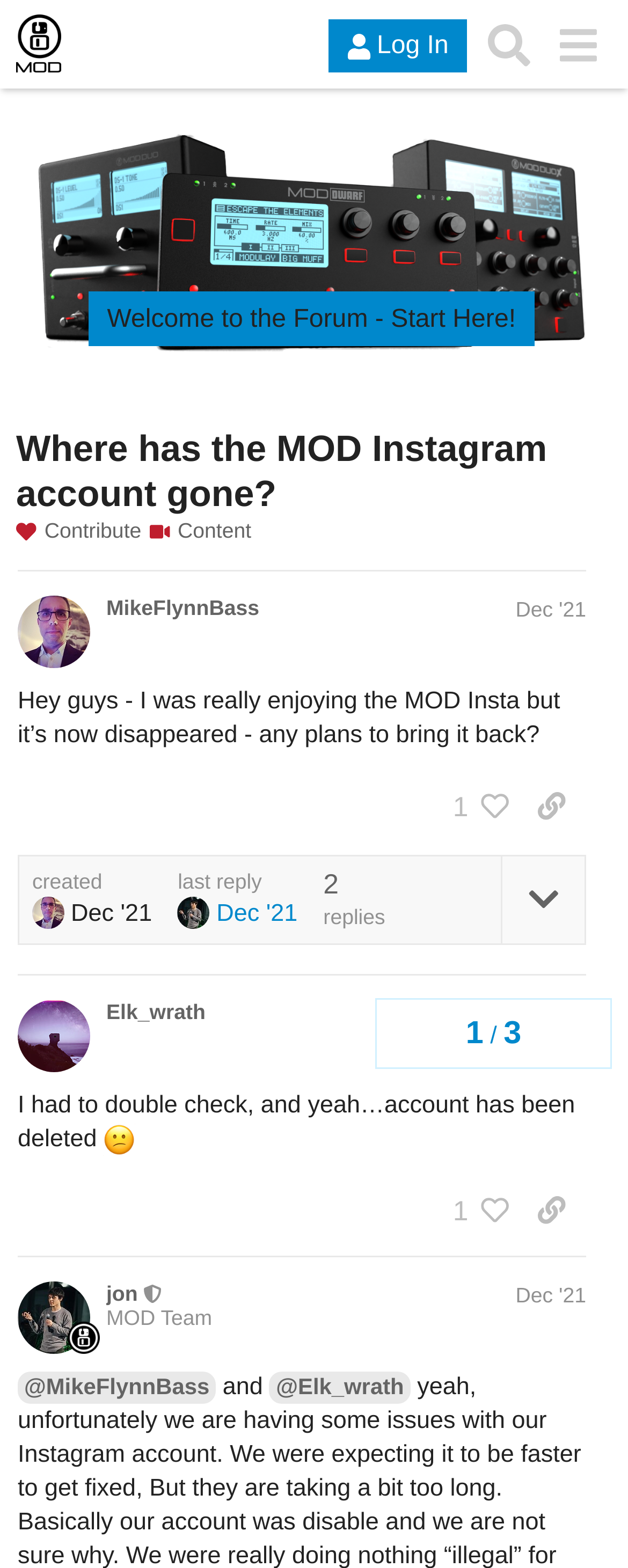Identify the bounding box of the HTML element described here: "last replyDec '21". Provide the coordinates as four float numbers between 0 and 1: [left, top, right, bottom].

[0.283, 0.554, 0.474, 0.594]